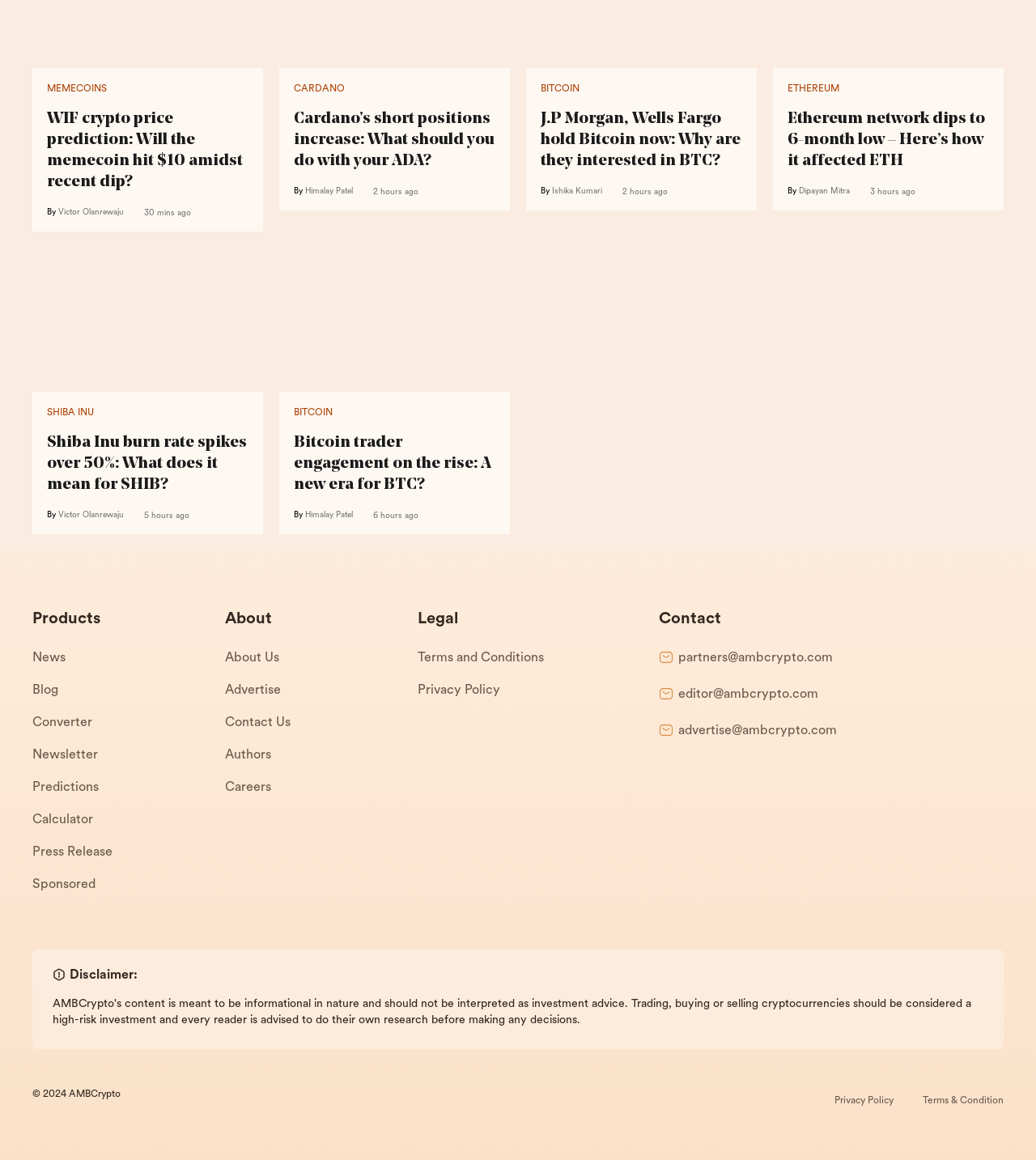Using the description: "IPMH", determine the UI element's bounding box coordinates. Ensure the coordinates are in the format of four float numbers between 0 and 1, i.e., [left, top, right, bottom].

None